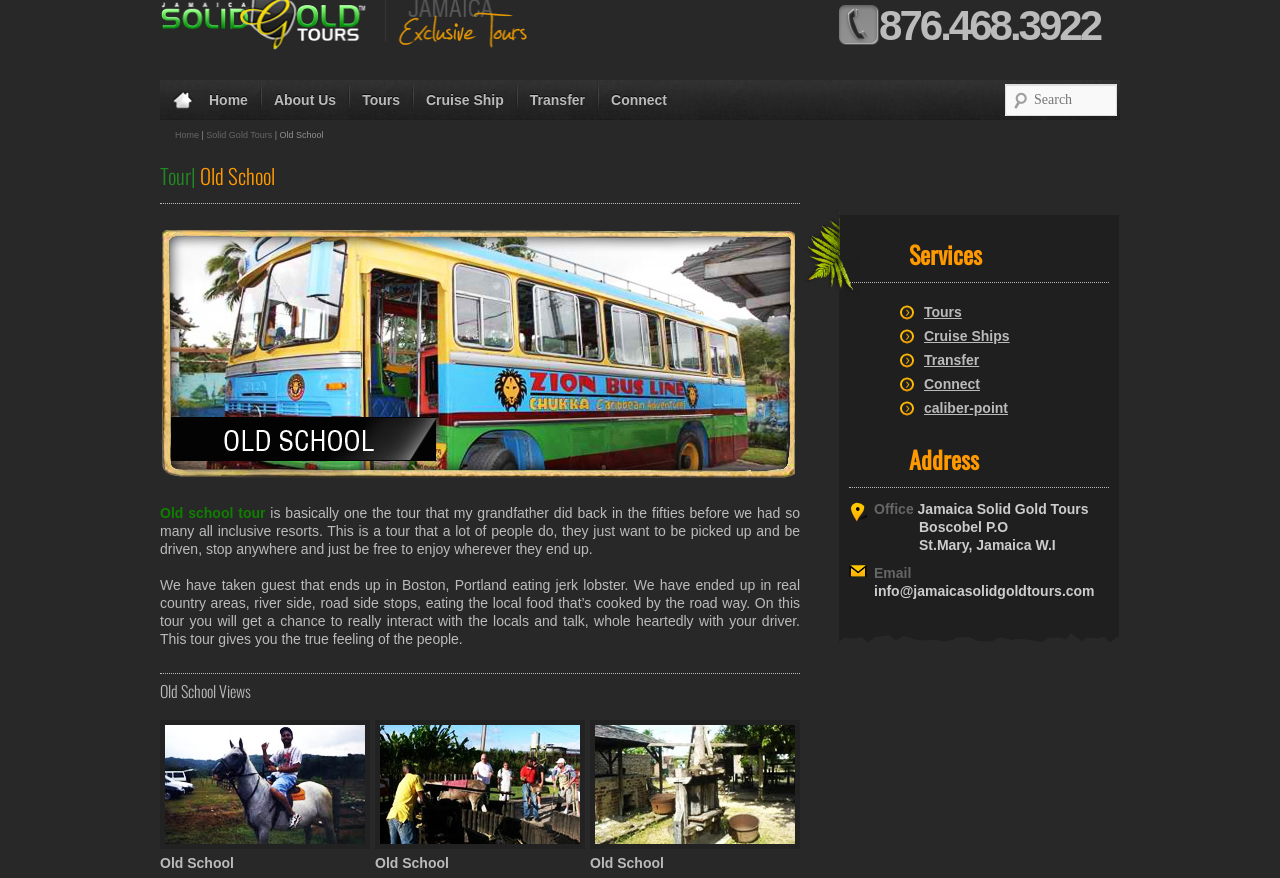Please determine the bounding box coordinates for the UI element described here. Use the format (top-left x, top-left y, bottom-right x, bottom-right y) with values bounded between 0 and 1: caliber-point

[0.722, 0.456, 0.788, 0.474]